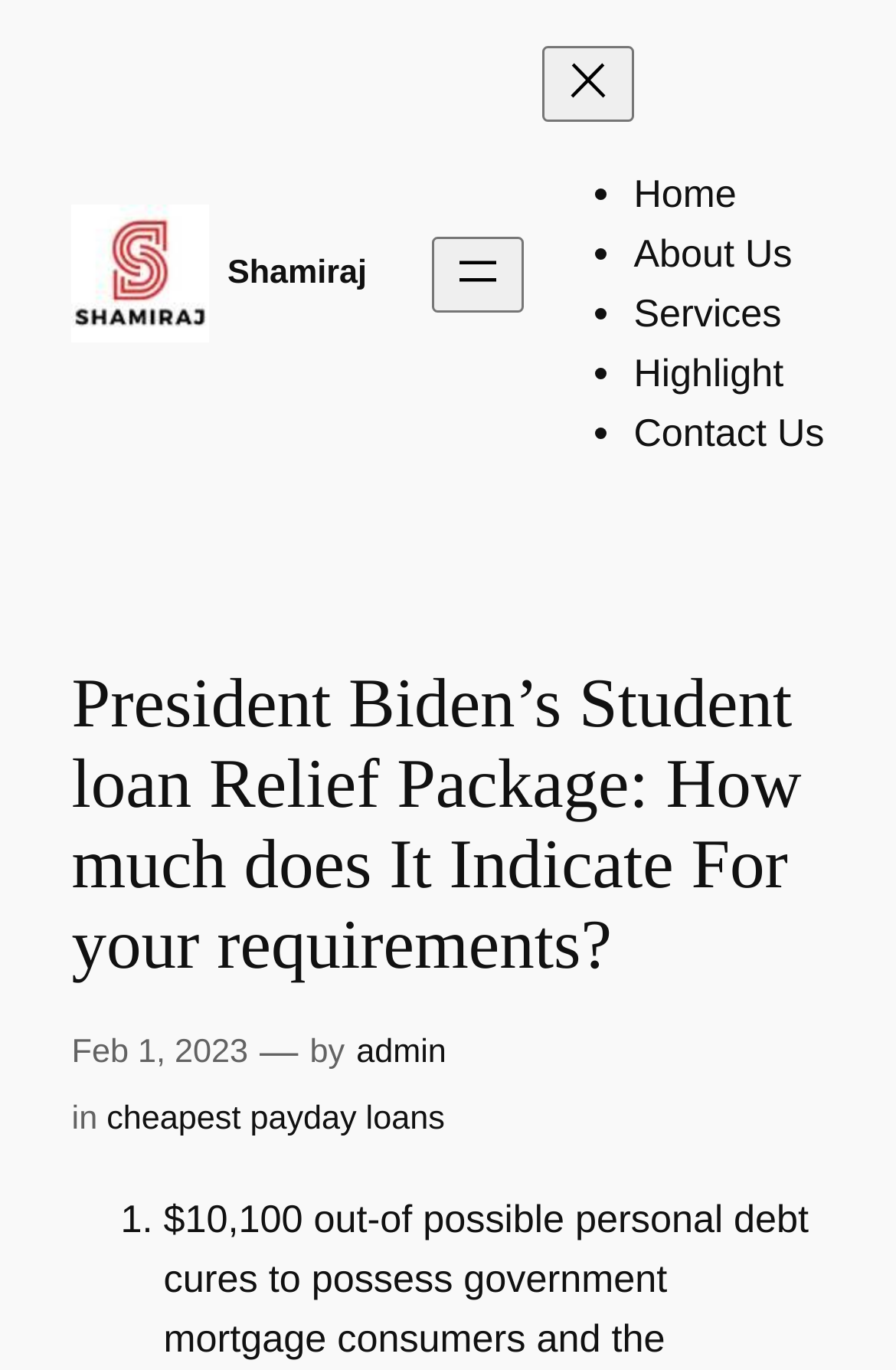Determine the bounding box coordinates for the UI element with the following description: "Contact Us". The coordinates should be four float numbers between 0 and 1, represented as [left, top, right, bottom].

[0.707, 0.3, 0.92, 0.332]